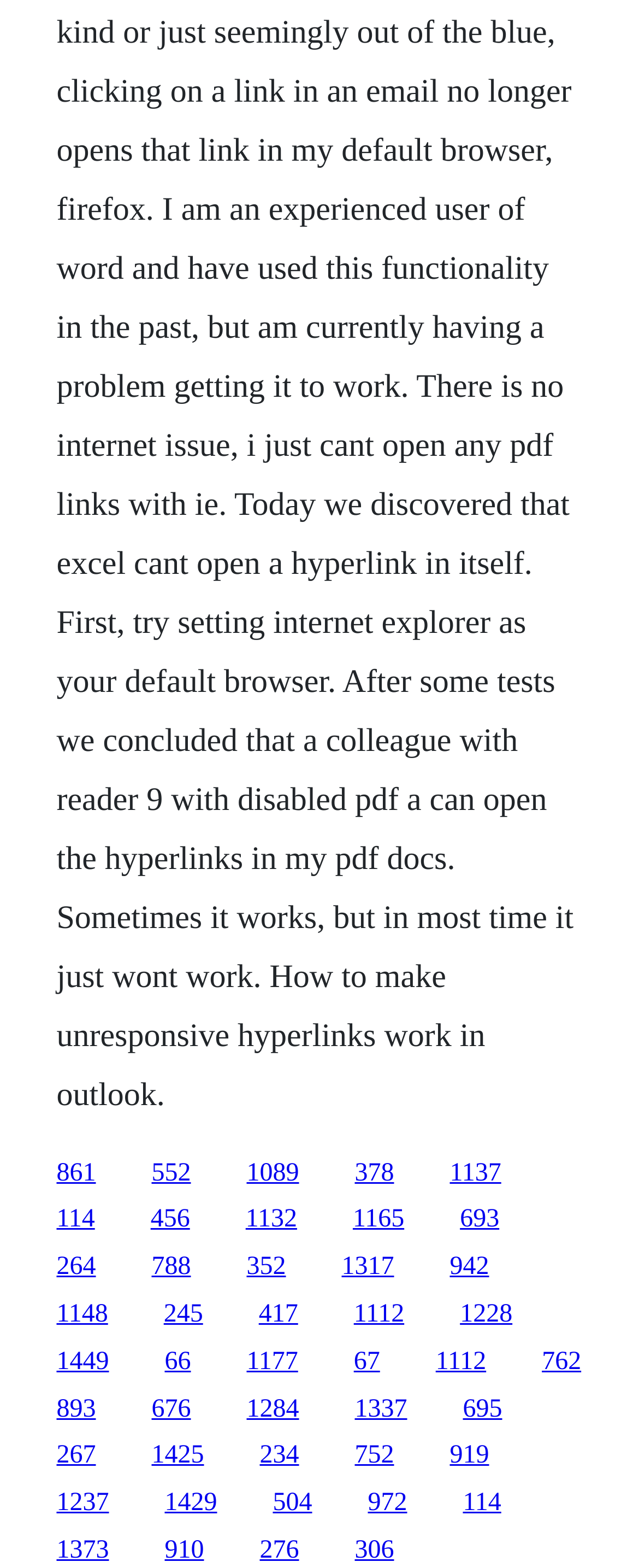Find the bounding box coordinates of the area to click in order to follow the instruction: "Click the link to Tyrones Unblocked Games Basketball Stars".

None